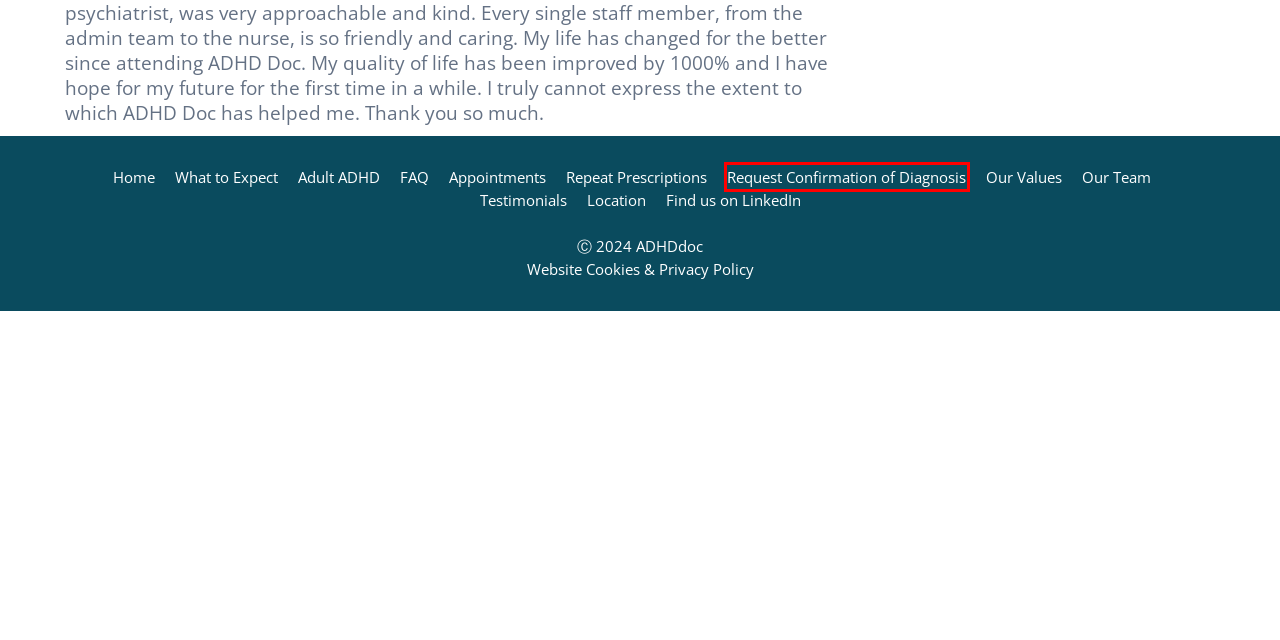Examine the screenshot of a webpage with a red bounding box around an element. Then, select the webpage description that best represents the new page after clicking the highlighted element. Here are the descriptions:
A. What to Expect - ADHDdoc - ADHD Clinic Dublin
B. Request Confirmation of Diagnosis - ADHDdoc - ADHD Clinic Dublin
C. Testimonials - What our Patients Say - ADHDdoc - ADHD Clinic Dublin
D. FAQ - ADHDdoc - ADHD Clinic Dublin
E. Website Privacy Policy - ADHDdoc - ADHD Clinic Dublin
F. Location - ADHDdoc - ADHD Clinic Dublin
G. Repeat Prescriptions - ADHDdoc - ADHD Clinic Dublin
H. Our Team - ADHDdoc - ADHD Clinic Dublin

B